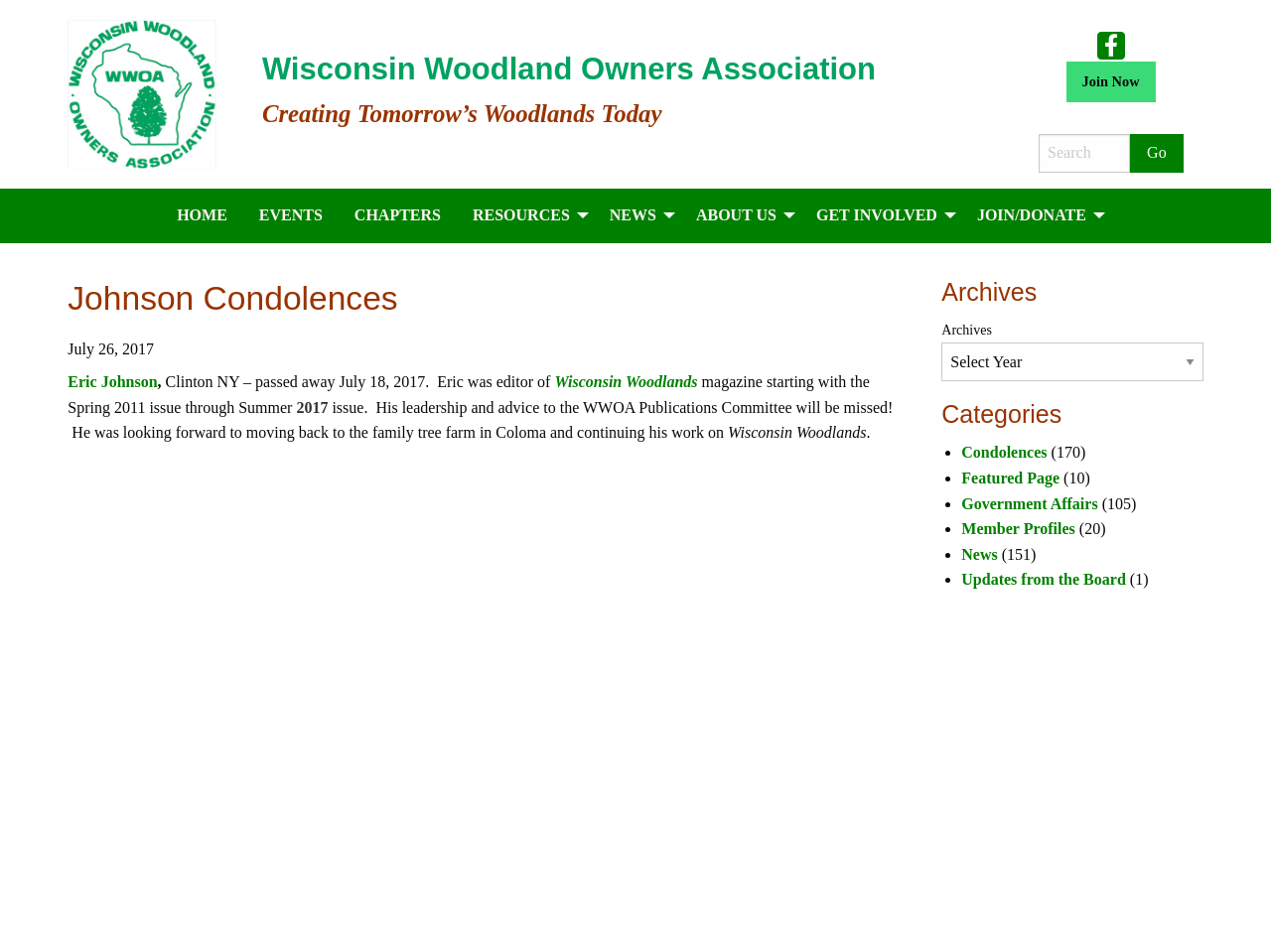Identify the bounding box coordinates for the region to click in order to carry out this instruction: "View the post from TechCentral.ie". Provide the coordinates using four float numbers between 0 and 1, formatted as [left, top, right, bottom].

None